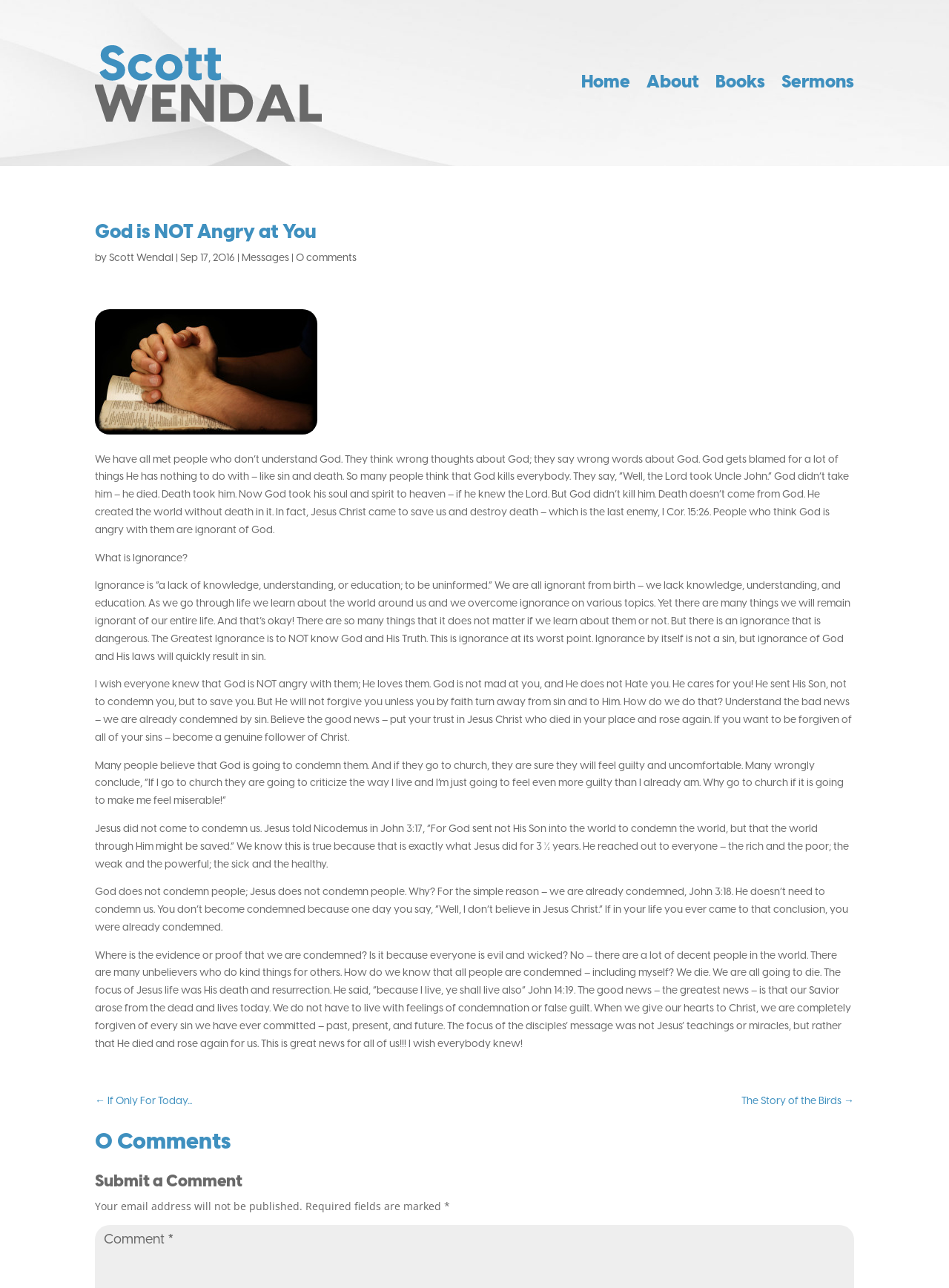Please identify the bounding box coordinates of the element I need to click to follow this instruction: "Submit a comment".

[0.1, 0.911, 0.9, 0.93]